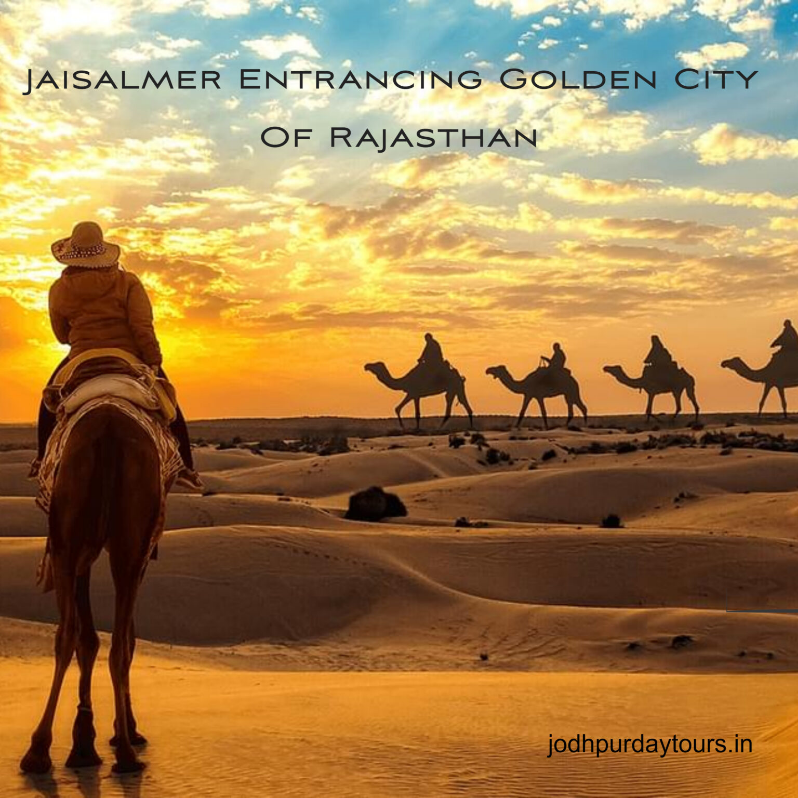Provide a brief response to the question below using a single word or phrase: 
What is the natural feature in the background?

Sunset